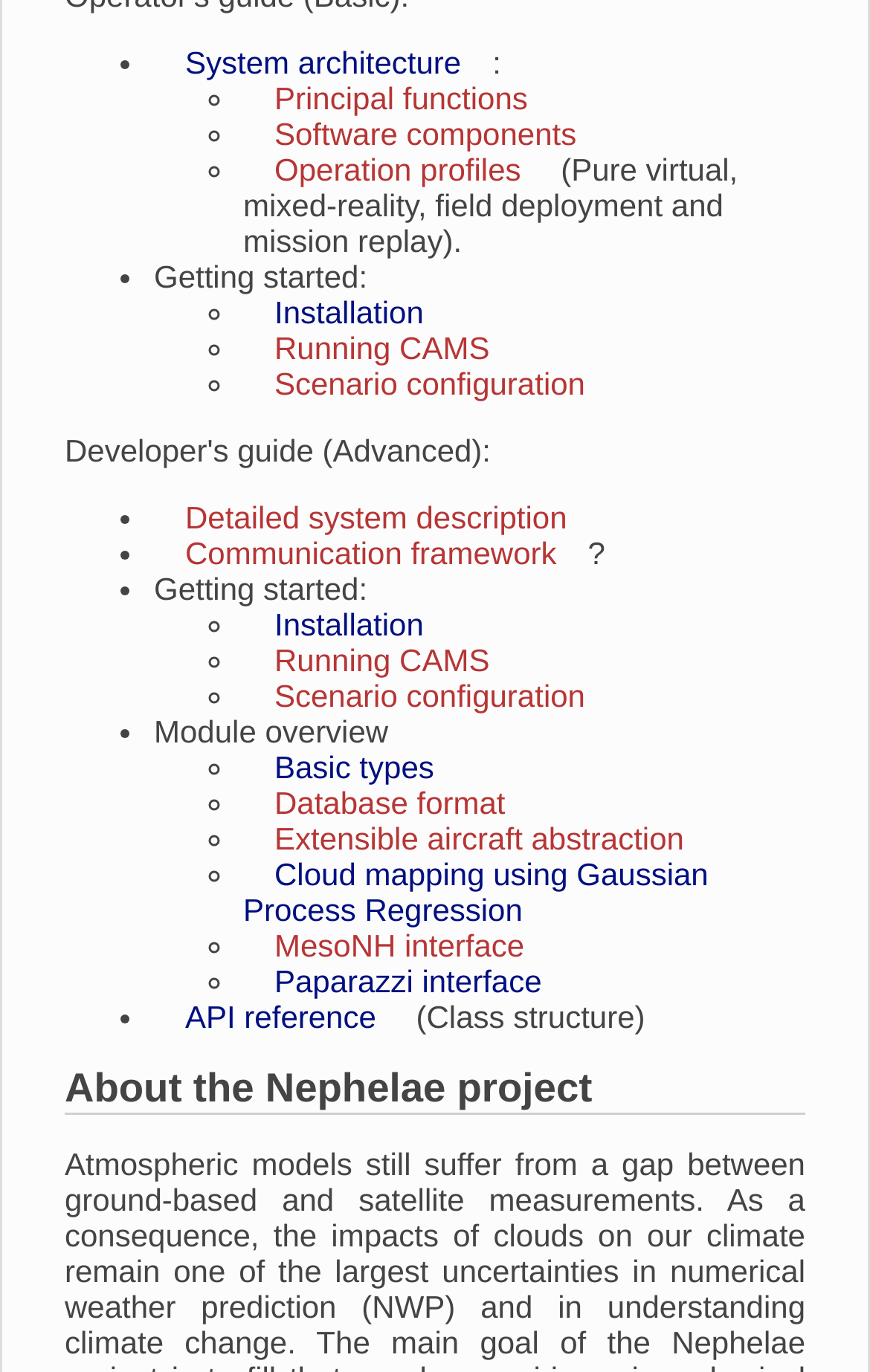Can you specify the bounding box coordinates for the region that should be clicked to fulfill this instruction: "Expand 'In which areas of Colorado do you conduct x-ray inspections?'".

None